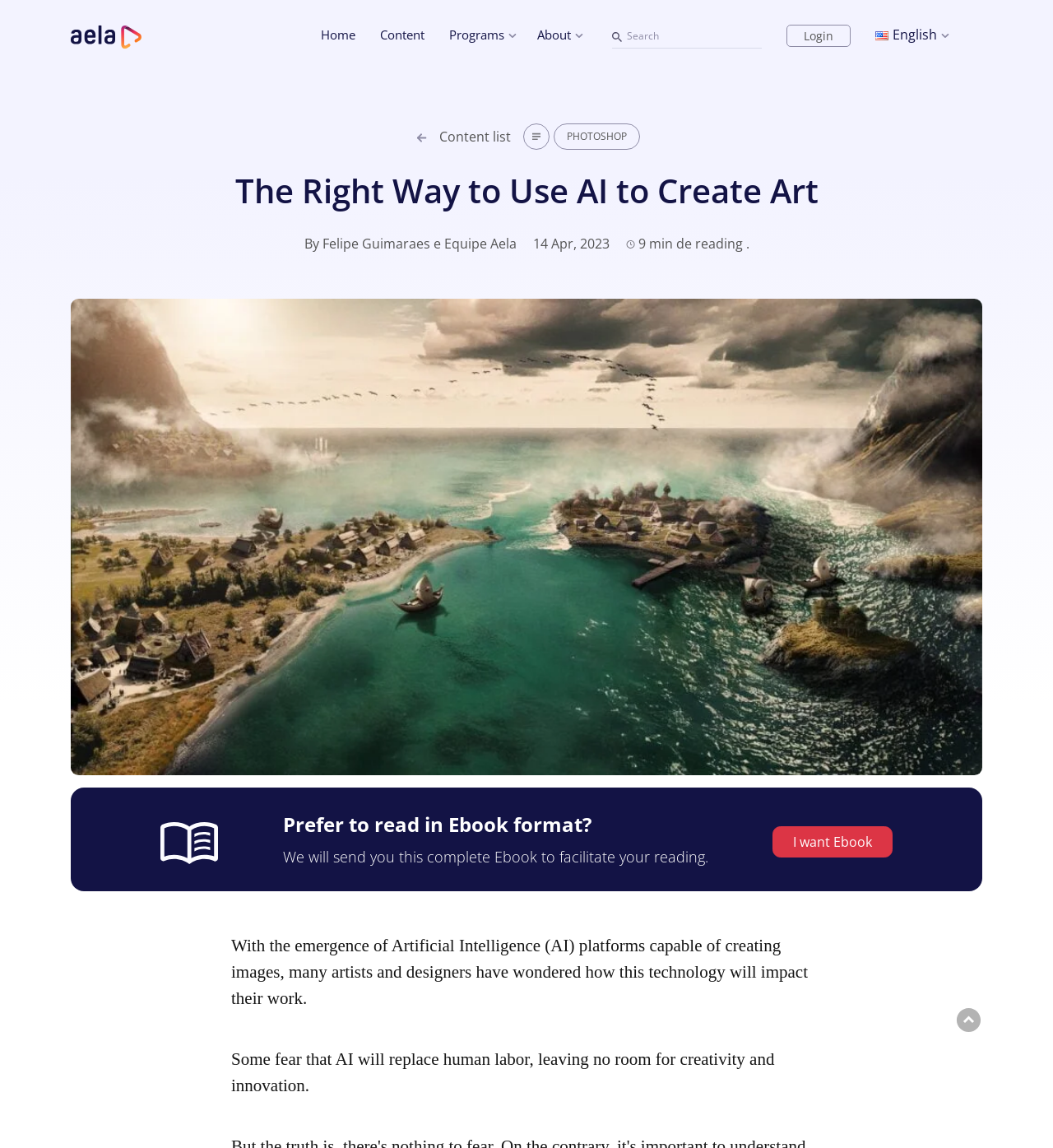Given the description of a UI element: "I want Ebook", identify the bounding box coordinates of the matching element in the webpage screenshot.

[0.734, 0.719, 0.848, 0.747]